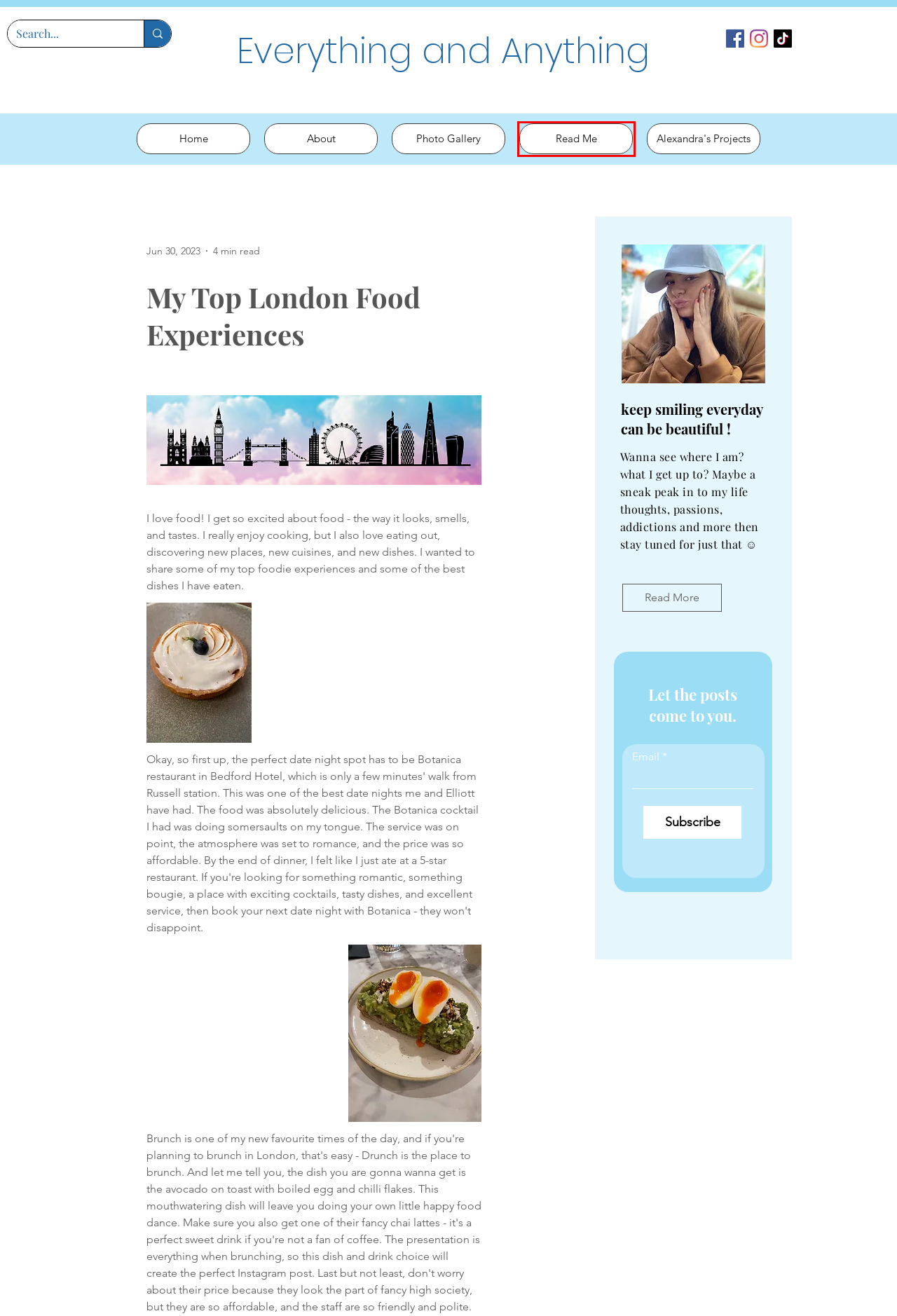Review the screenshot of a webpage which includes a red bounding box around an element. Select the description that best fits the new webpage once the element in the bounding box is clicked. Here are the candidates:
A. Alexandra's Projects  | Everything&Anything
B. Read Me | Everything&Anything
C. Photo Gallery  | Everything&Anything
D. Food & Drink
E. Cheese | Everything&Anything
F. About | Everything&Anything
G. Everything&Anything | Everything and Anything Blog
H. Date Night | Everything&Anything

B